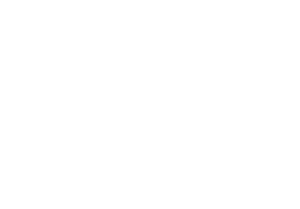Provide a thorough description of what you see in the image.

This image features a sculpture by Jaume Mir, capturing the essence of his artistic style. The surrounding context highlights significant milestones in Mir's life, including his early years in Felanitx, his education in the arts, and his various contributions to the field of sculpture. Notably, it describes how Mir was greatly influenced by his upbringing and the mentorship he received, which shaped his approach to sculpture. This specific piece seems to reflect his unique blending of traditional techniques with modern themes, showcasing his ongoing exploration of form and meaning in art. The timeline of his achievements further contextualizes this work within his broader artistic journey, signifying his impact on contemporary sculpture.